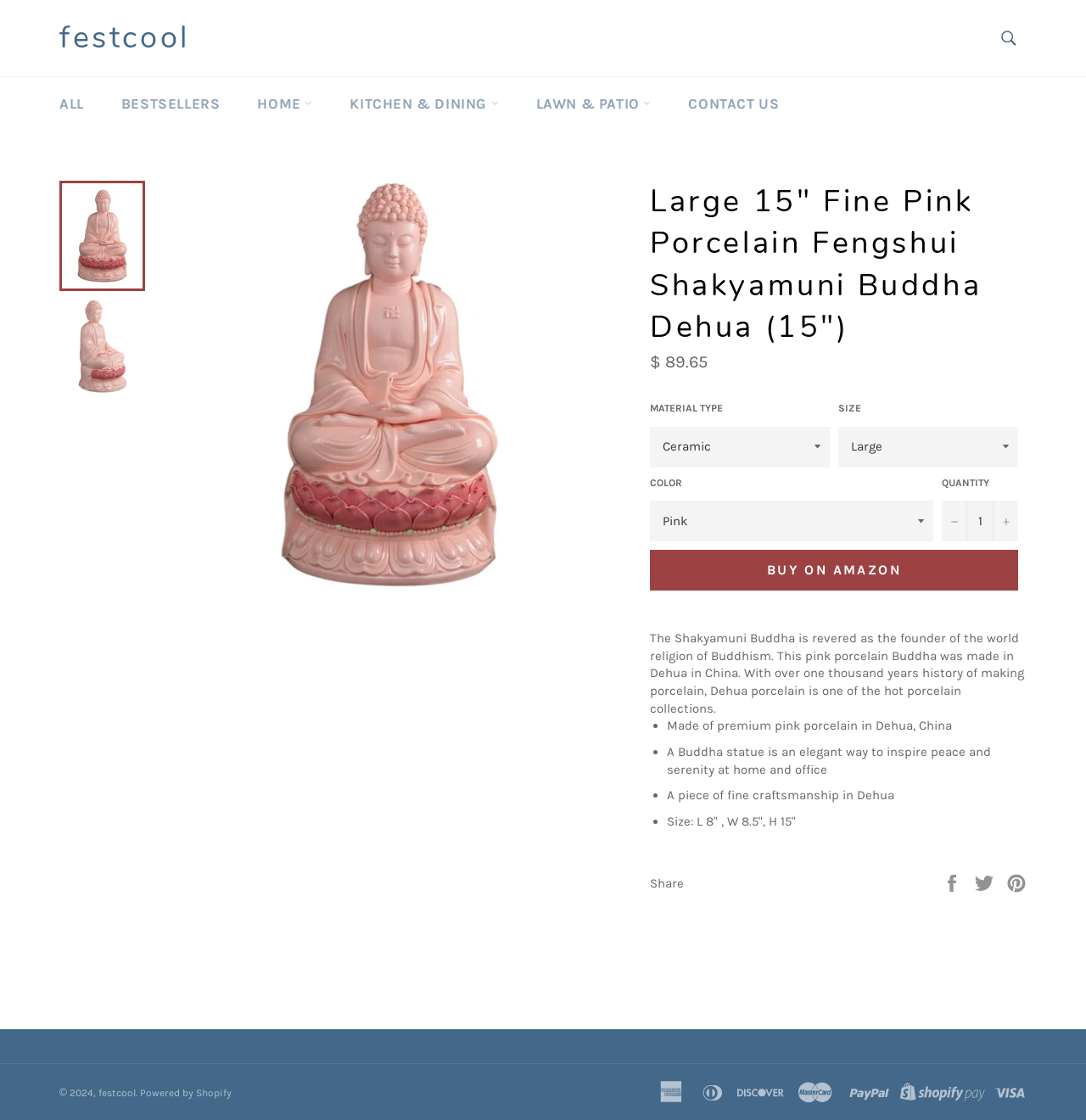Given the element description: "Contact Us", predict the bounding box coordinates of the UI element it refers to, using four float numbers between 0 and 1, i.e., [left, top, right, bottom].

[0.618, 0.069, 0.733, 0.117]